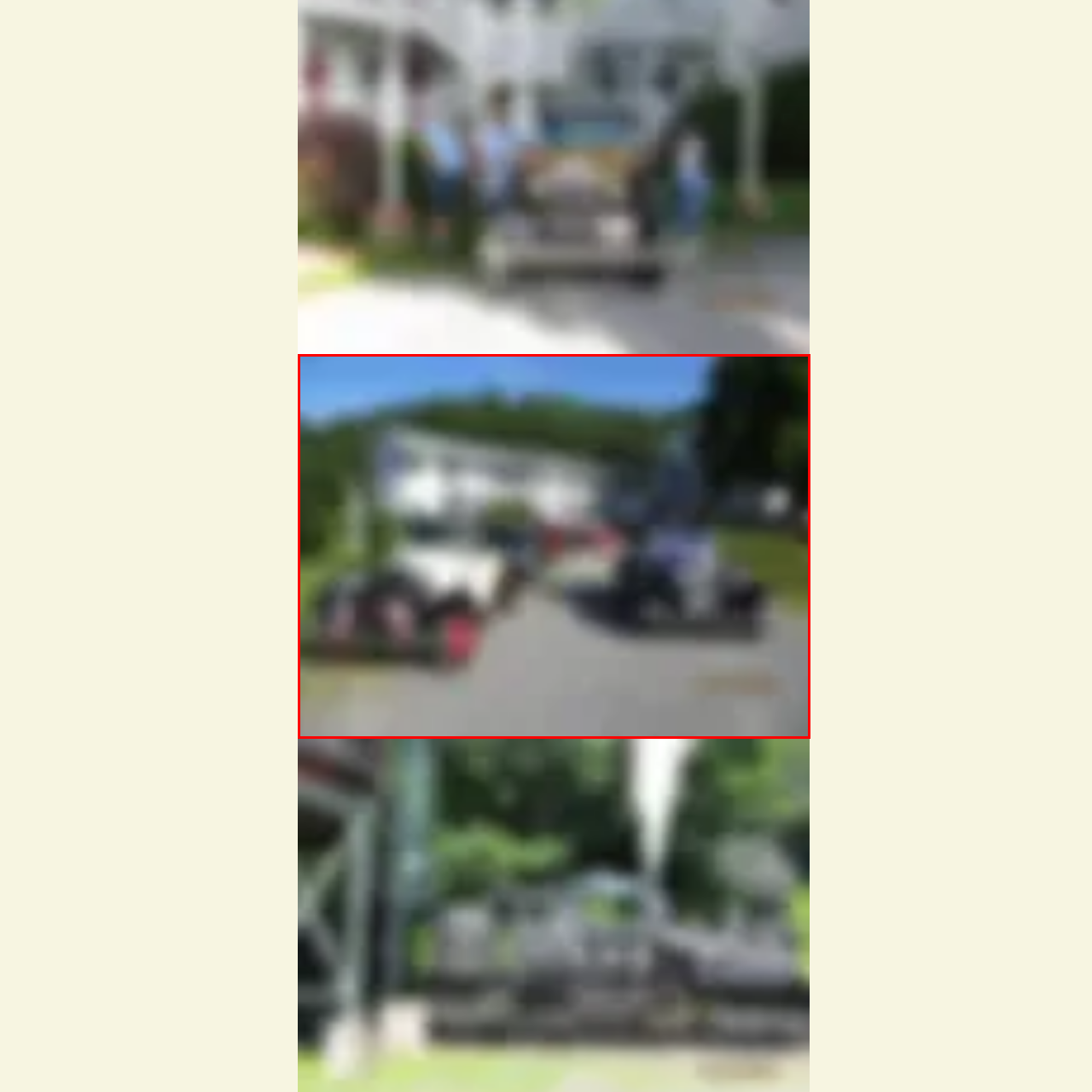Look closely at the image highlighted in red, What is the environment in which the car is parked? 
Respond with a single word or phrase.

Scenic countryside